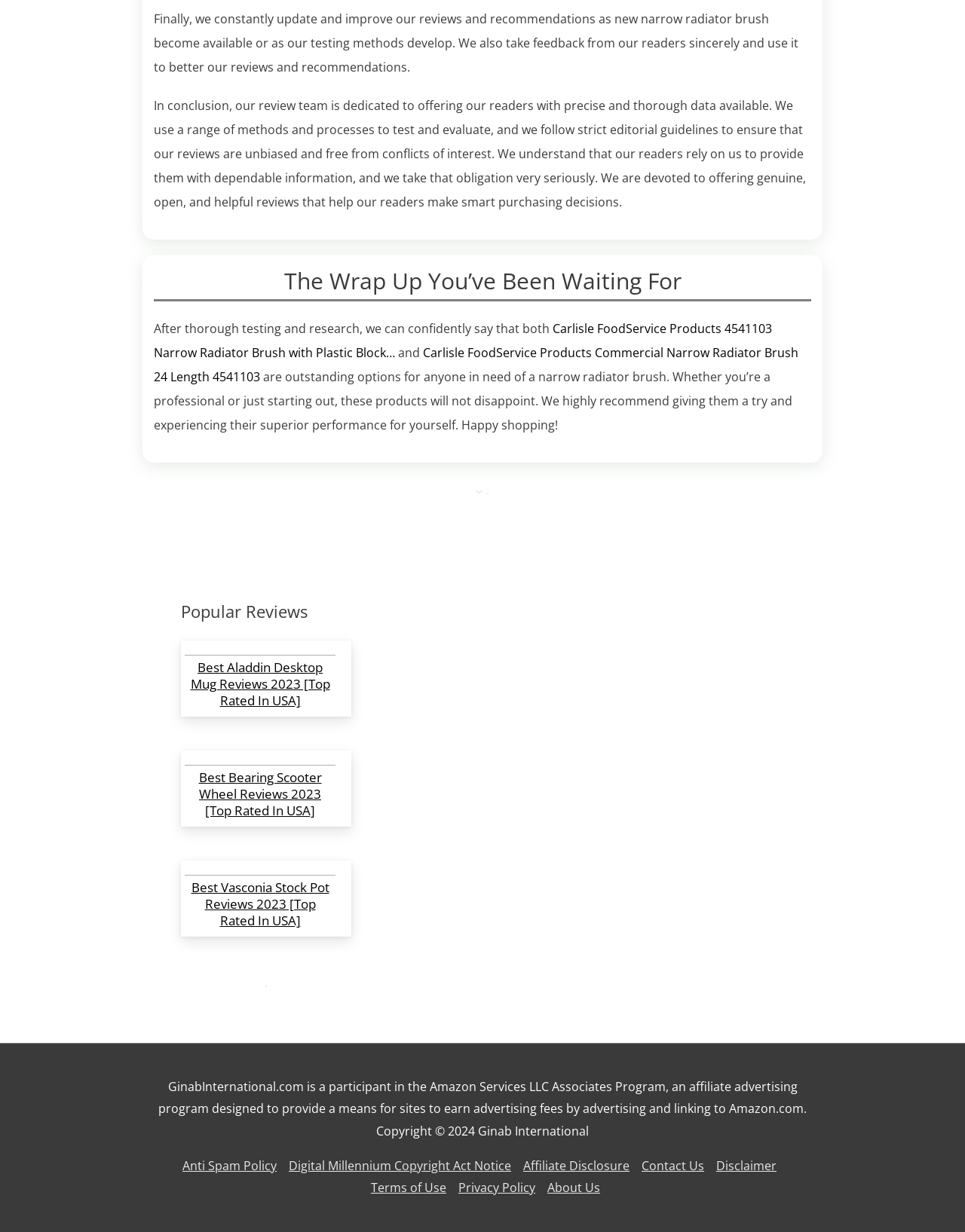Locate the bounding box coordinates of the clickable region to complete the following instruction: "Click on the 'Best mefa dip powder Reviews 2023 [Top Rated in USA]' link."

[0.189, 0.396, 0.512, 0.409]